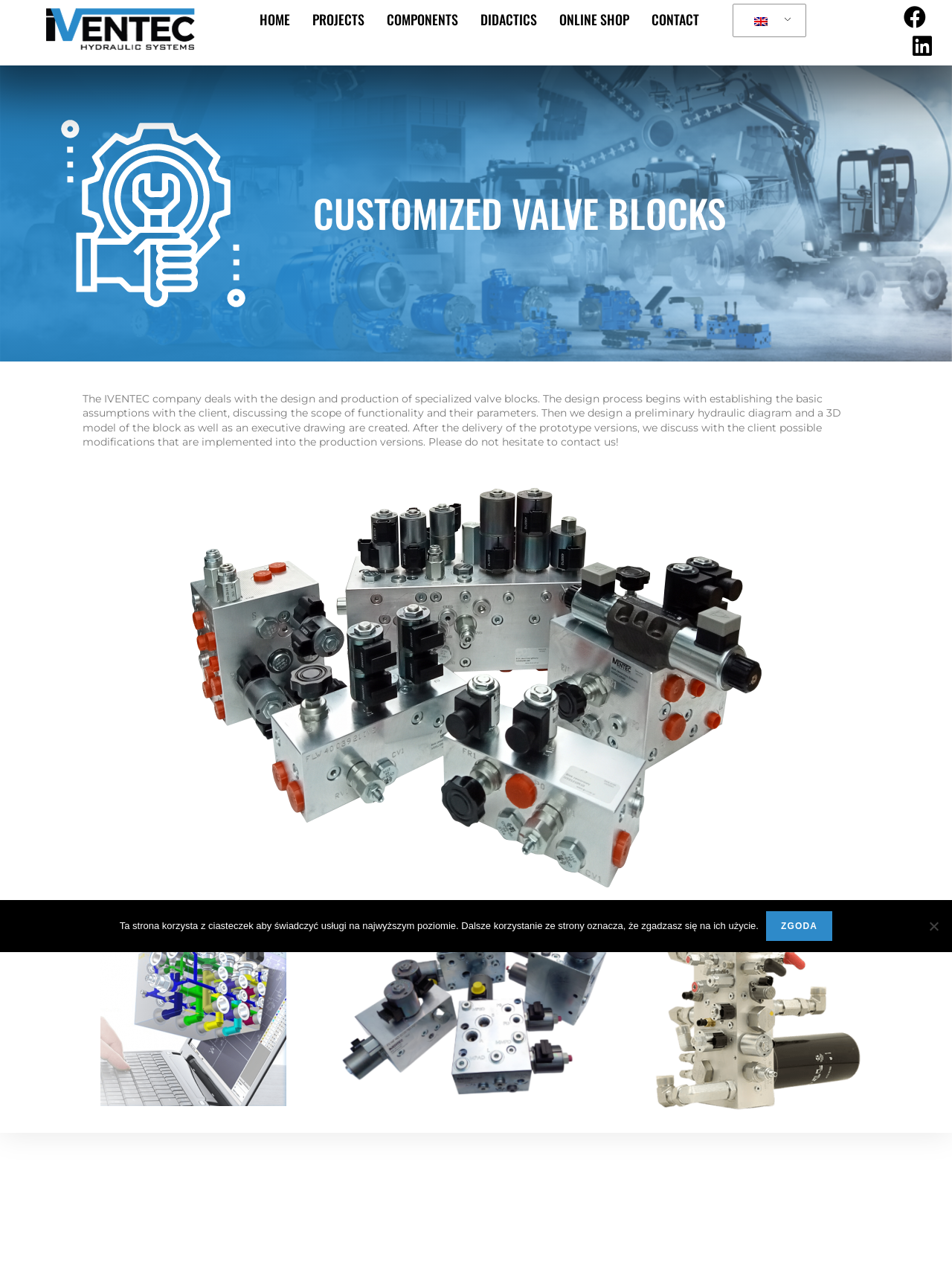Kindly determine the bounding box coordinates for the clickable area to achieve the given instruction: "Go to the PROJECTS page".

[0.316, 0.006, 0.395, 0.025]